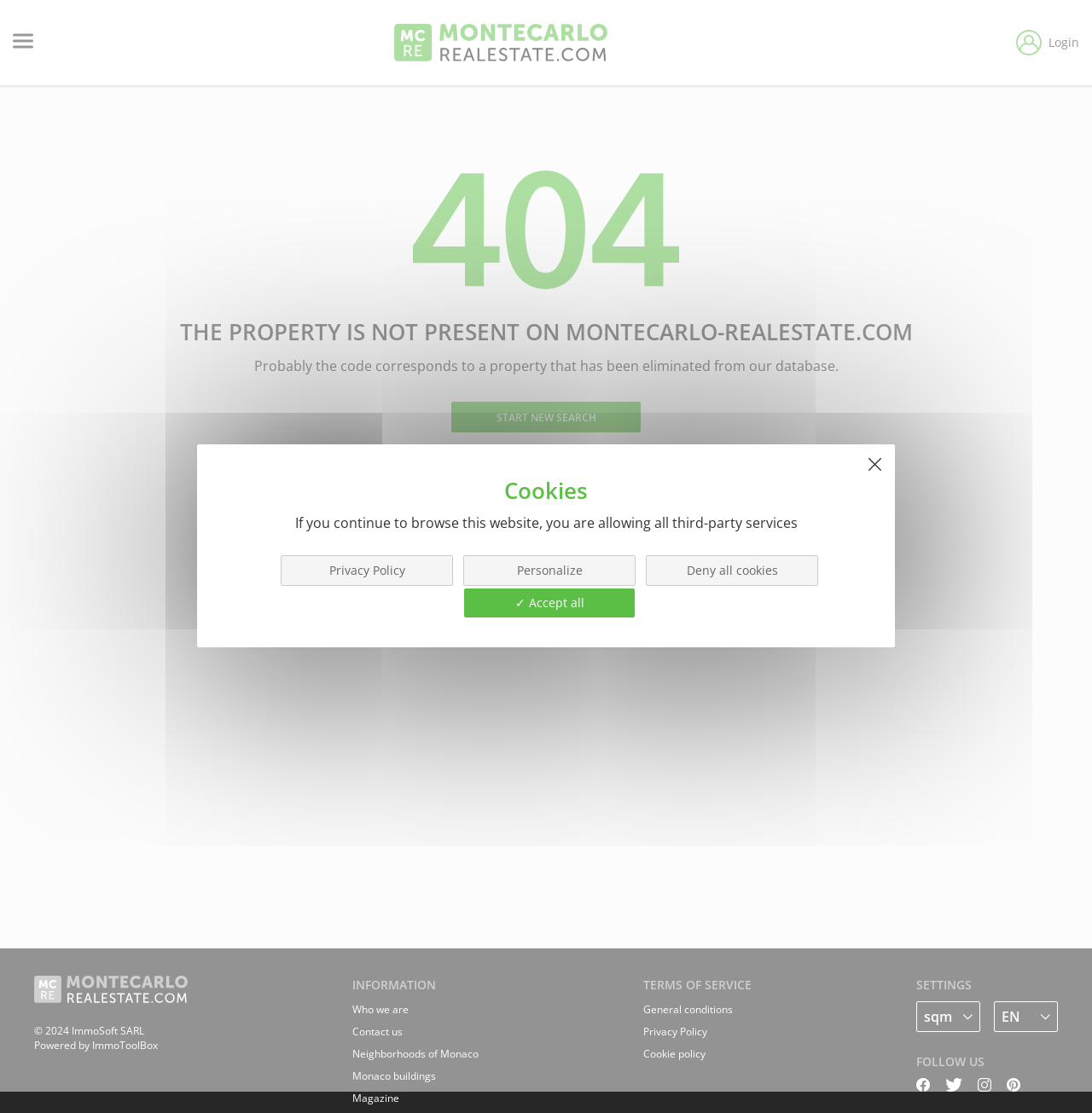How many social media links are there?
From the image, respond with a single word or phrase.

4